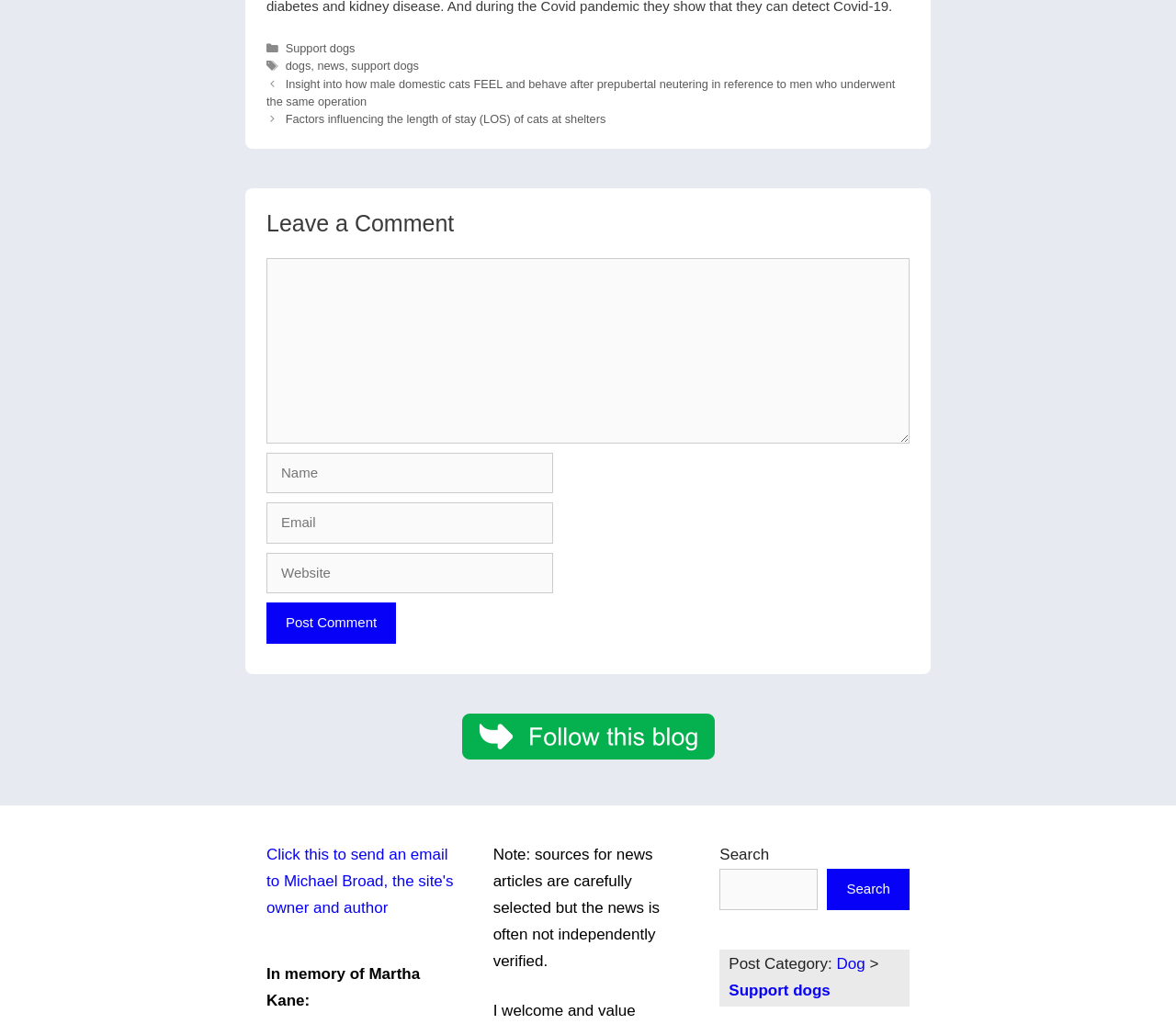Please mark the bounding box coordinates of the area that should be clicked to carry out the instruction: "Click on the 'Support dogs' link".

[0.243, 0.041, 0.302, 0.054]